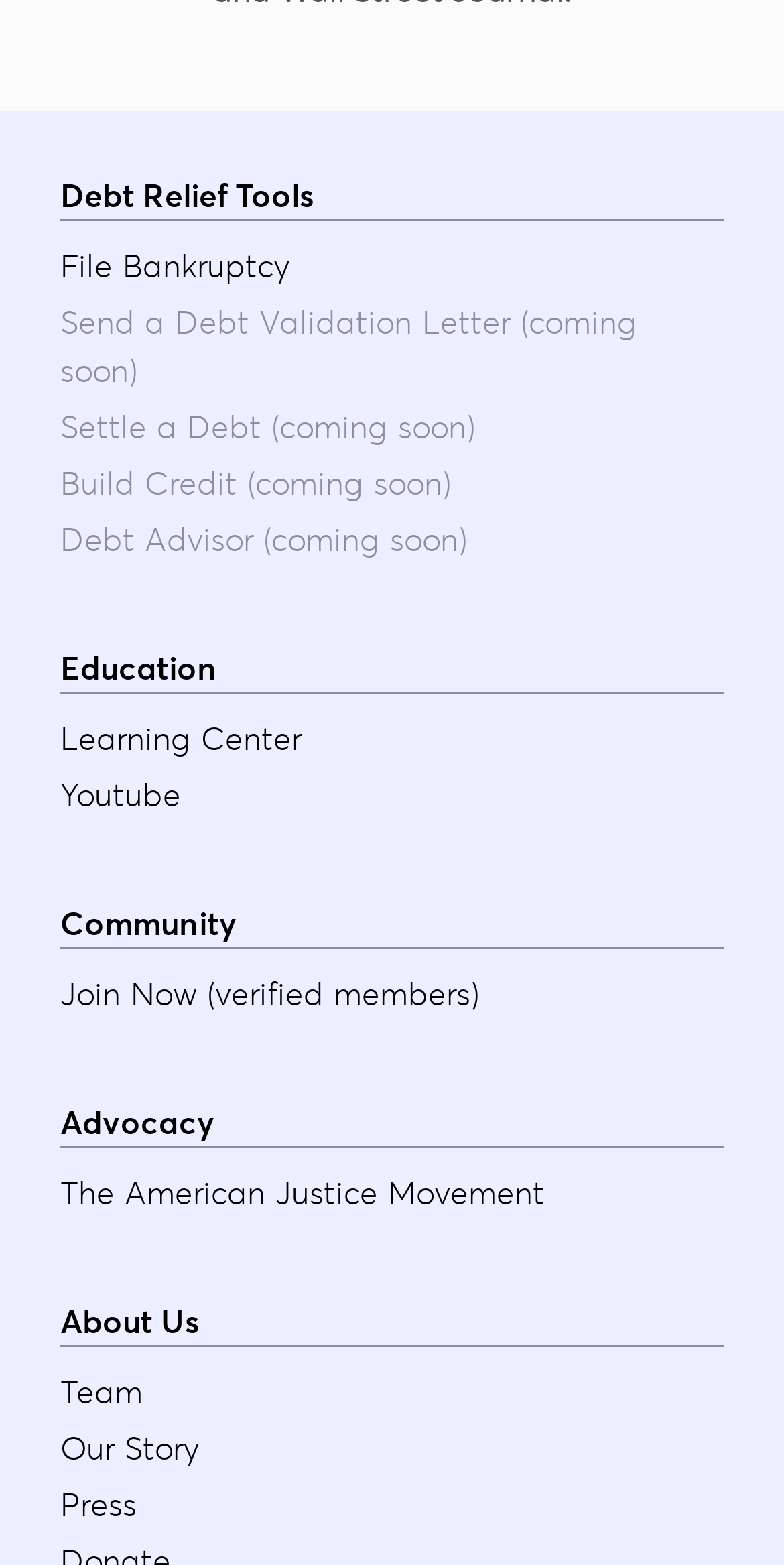Answer the following query with a single word or phrase:
How many main sections are on the webpage?

5